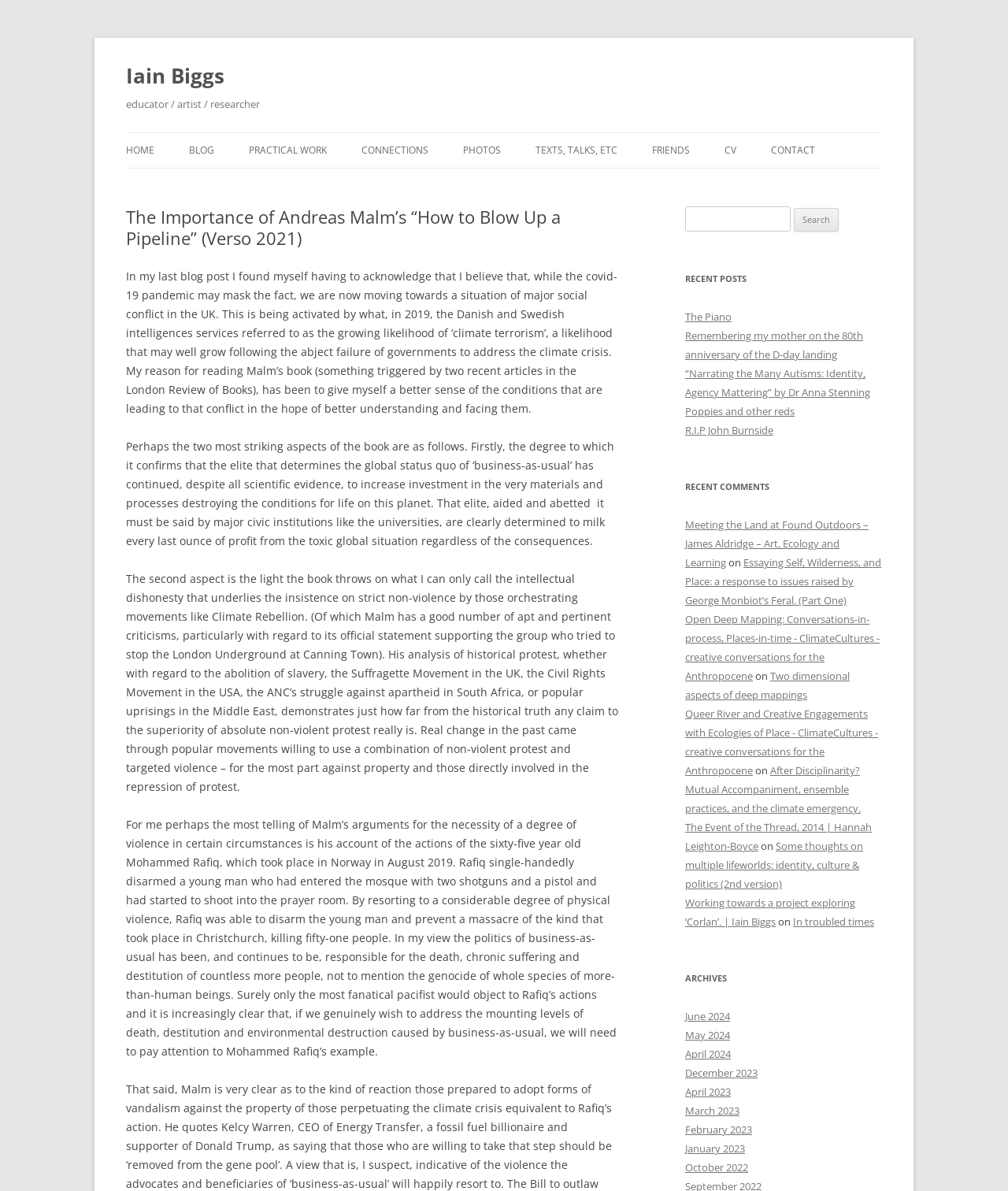Answer this question in one word or a short phrase: What is the topic of the book discussed in the blog post?

climate crisis